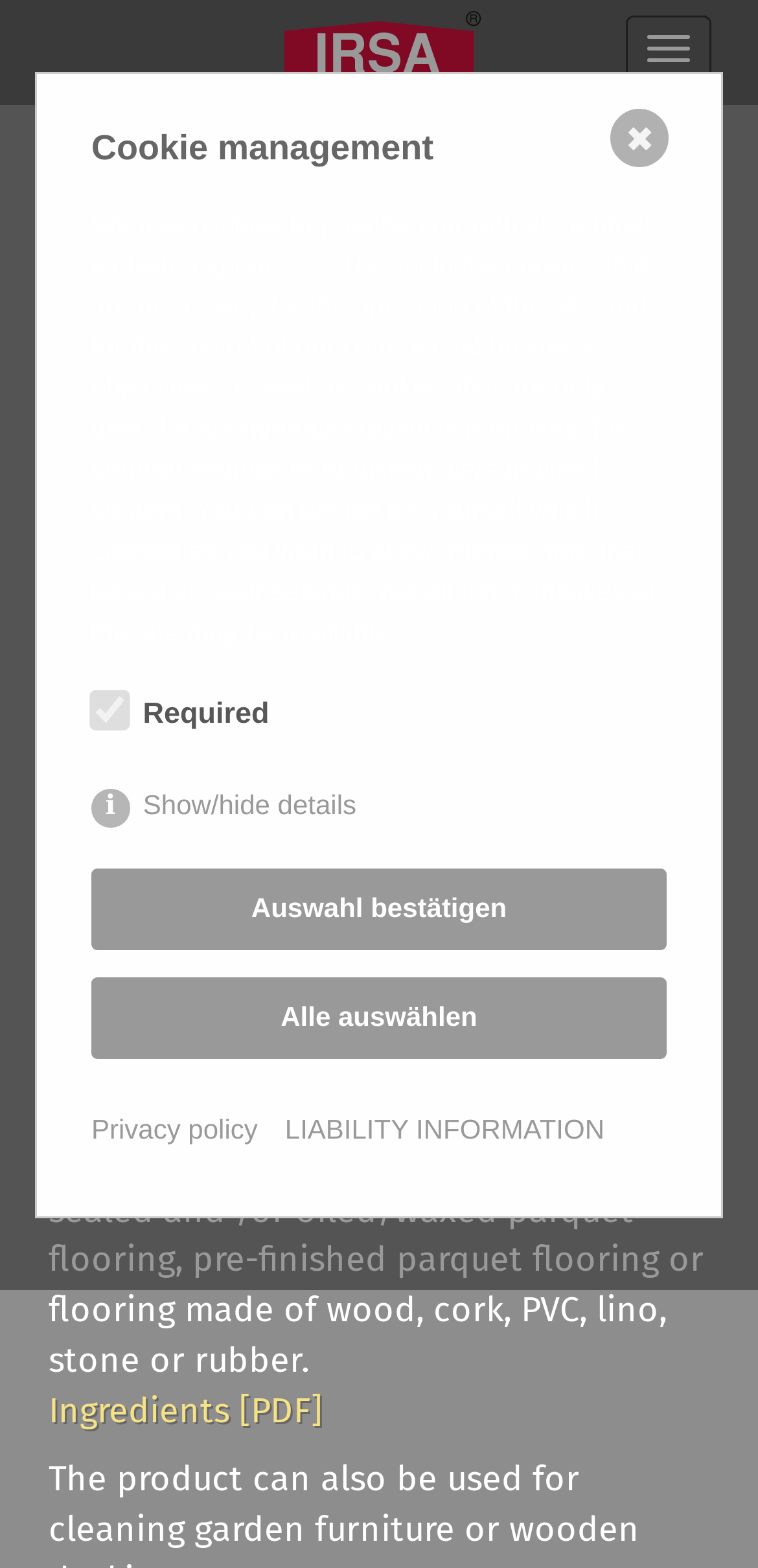Craft a detailed narrative of the webpage's structure and content.

The webpage is about stone floors, specifically absorbent ones, and appears to be a product page or application area page. At the top, there is a navigation menu with links to "Home", "Career", and "irsashop.com". To the right of the navigation menu, there are language selection links, "Deutsch" and "English", each accompanied by a flag icon.

Below the navigation menu, there is a heading that reads "Stone floors (absorbent)" followed by a subheading that mentions "Products for application areas". Further down, there is a section dedicated to a specific product, "IRSA Aqua Cleaner 5000", which includes a link to the product and a brief description of its uses, such as pre-cleaning or quick intermediate cleaning of various types of flooring.

The product description is accompanied by a link to the ingredients list in PDF format. The page also has a prominent call-to-action button at the top, although its purpose is unclear.

At the bottom of the page, there is a cookie consent dialog box that is currently open. The dialog box explains the use of cookies on the website and allows users to customize their cookie settings. It includes checkboxes for different categories of cookies, as well as links to the privacy policy and liability information. The dialog box can be closed using a button at the top right corner.